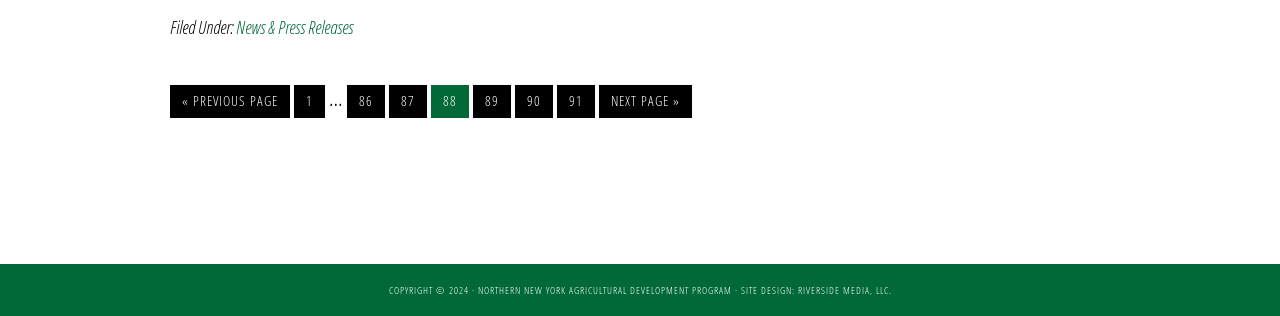Please identify the bounding box coordinates of the element I need to click to follow this instruction: "go to page 1".

[0.23, 0.268, 0.254, 0.372]